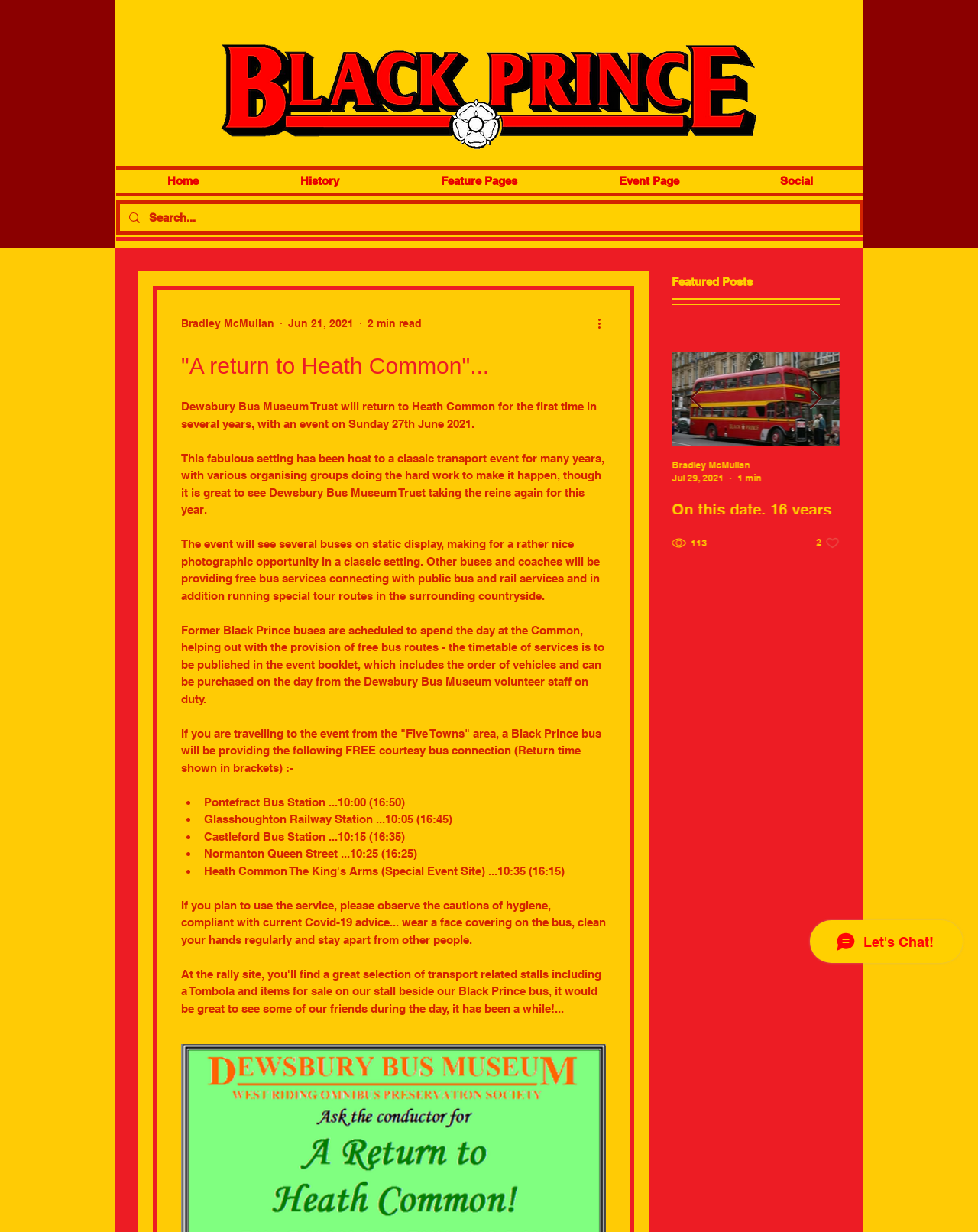Identify the bounding box coordinates of the clickable region to carry out the given instruction: "Click the 'More actions' button".

[0.609, 0.255, 0.627, 0.27]